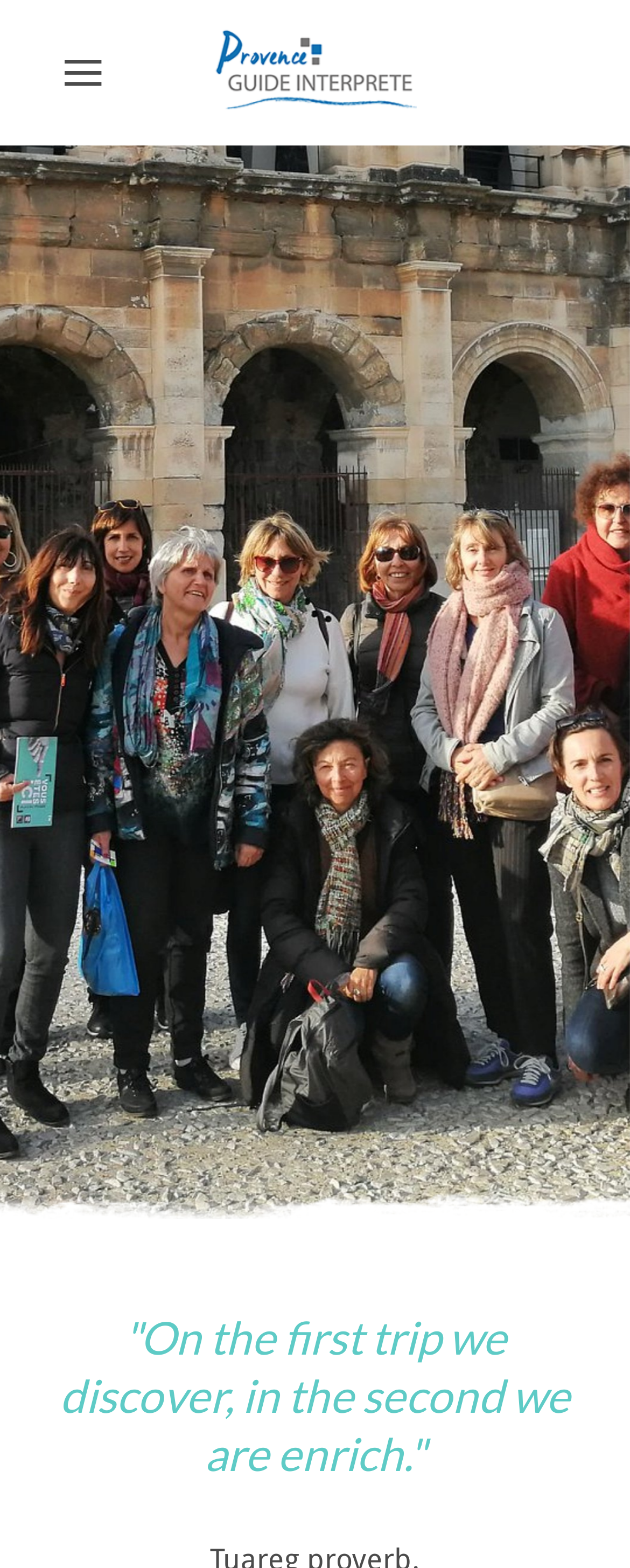Give a detailed account of the webpage.

The webpage is about Provence Guide Interprète, a service offering guided tours and visits in the Provence region. At the top left corner, there is a small icon represented by '\ue801'. Next to it, on the top center, is the logo of Provence Guide Interprète, which is an image with a caption. 

Below the logo, there is a heading that reads "PROFESSIONALS GUIDES LECTURERS..." which spans across most of the width of the page. 

On the right side of the page, there are two "READ MORE" links, one of which is hidden. The visible "READ MORE" link is positioned below the heading.

At the bottom of the page, there is a blockquote with a quote that says "'On the first trip we discover, in the second we are enrich.'" This quote is centered and takes up most of the width of the page.